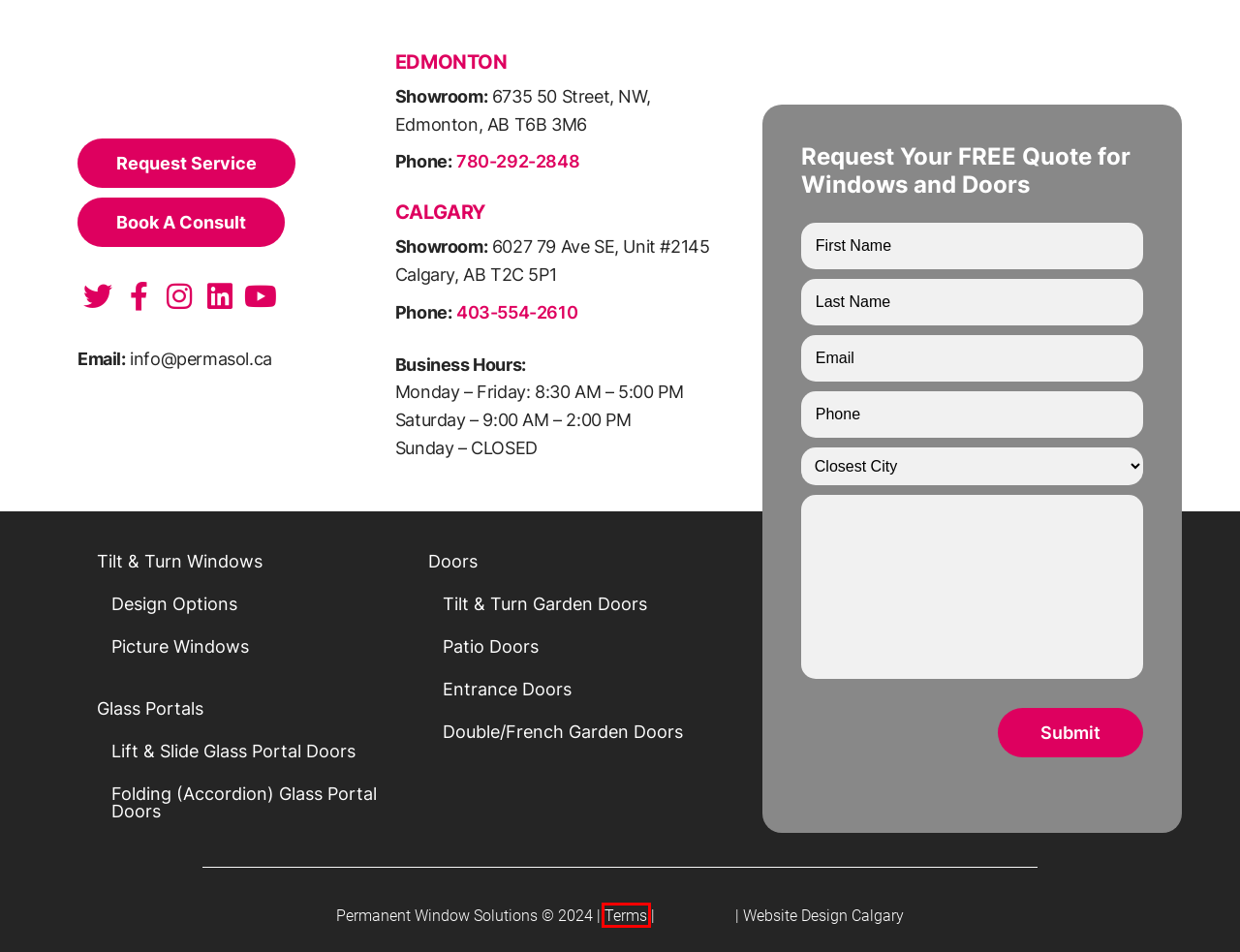You have been given a screenshot of a webpage, where a red bounding box surrounds a UI element. Identify the best matching webpage description for the page that loads after the element in the bounding box is clicked. Options include:
A. Custom Shaped Window Installation | Permanent Windows Solutions
B. Front Entrance Doors With Glass | Permanent Windows Solutions
C. Patio Doors in Calgary & Edmonton
D. Exterior French Doors Replacement | Permanent Windows Solutions
E. Privacy Policy | Permanent Windows Solutions
F. Glass Portal Doors | Permanent Windows Solutions
G. Folding (Accordion) Glass Portal Doors | Permanent Windows Solutions
H. Lift & Slide Glass Portal Doors | Permanent Windows Solutions

E